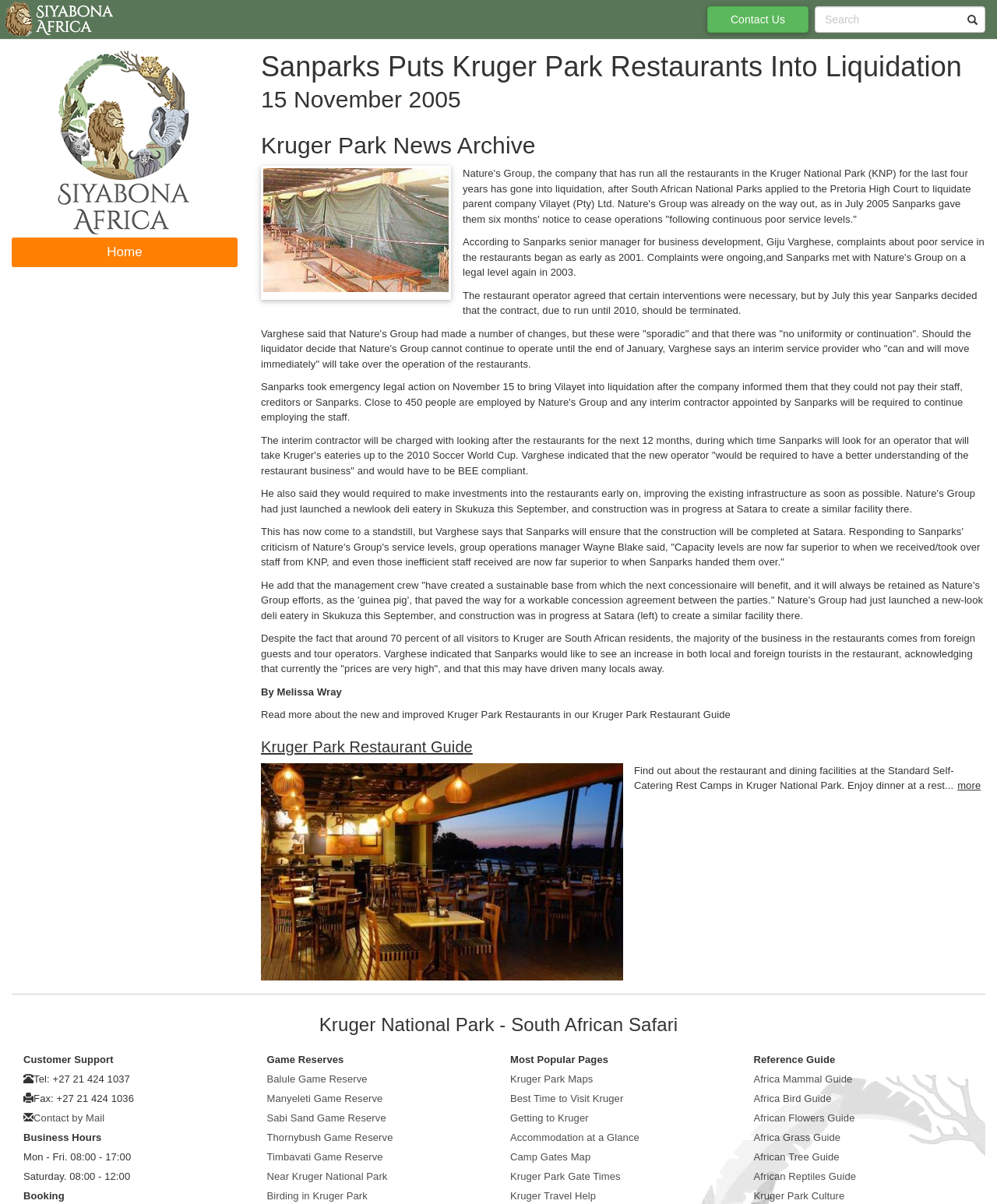Given the description: "Reviews", determine the bounding box coordinates of the UI element. The coordinates should be formatted as four float numbers between 0 and 1, [left, top, right, bottom].

None